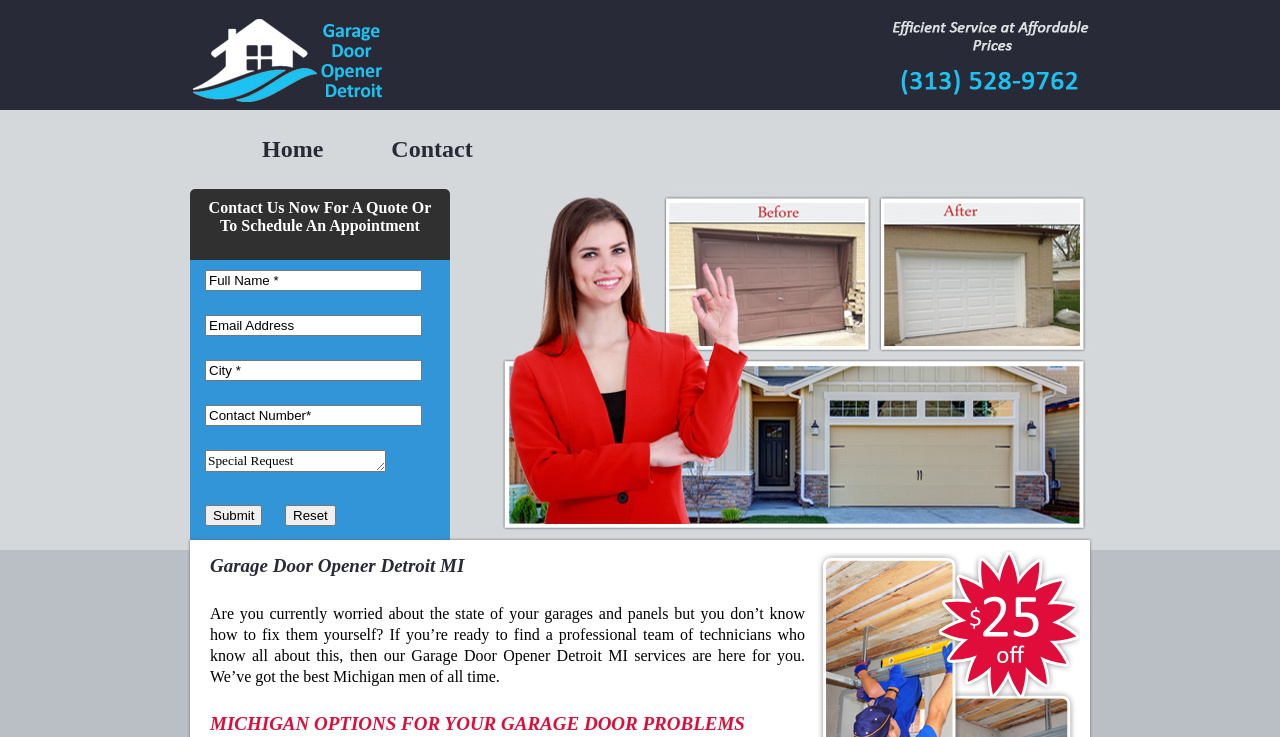Using the webpage screenshot and the element description input value="Special Request" Special Request, determine the bounding box coordinates. Specify the coordinates in the format (top-left x, top-left y, bottom-right x, bottom-right y) with values ranging from 0 to 1.

[0.16, 0.611, 0.302, 0.64]